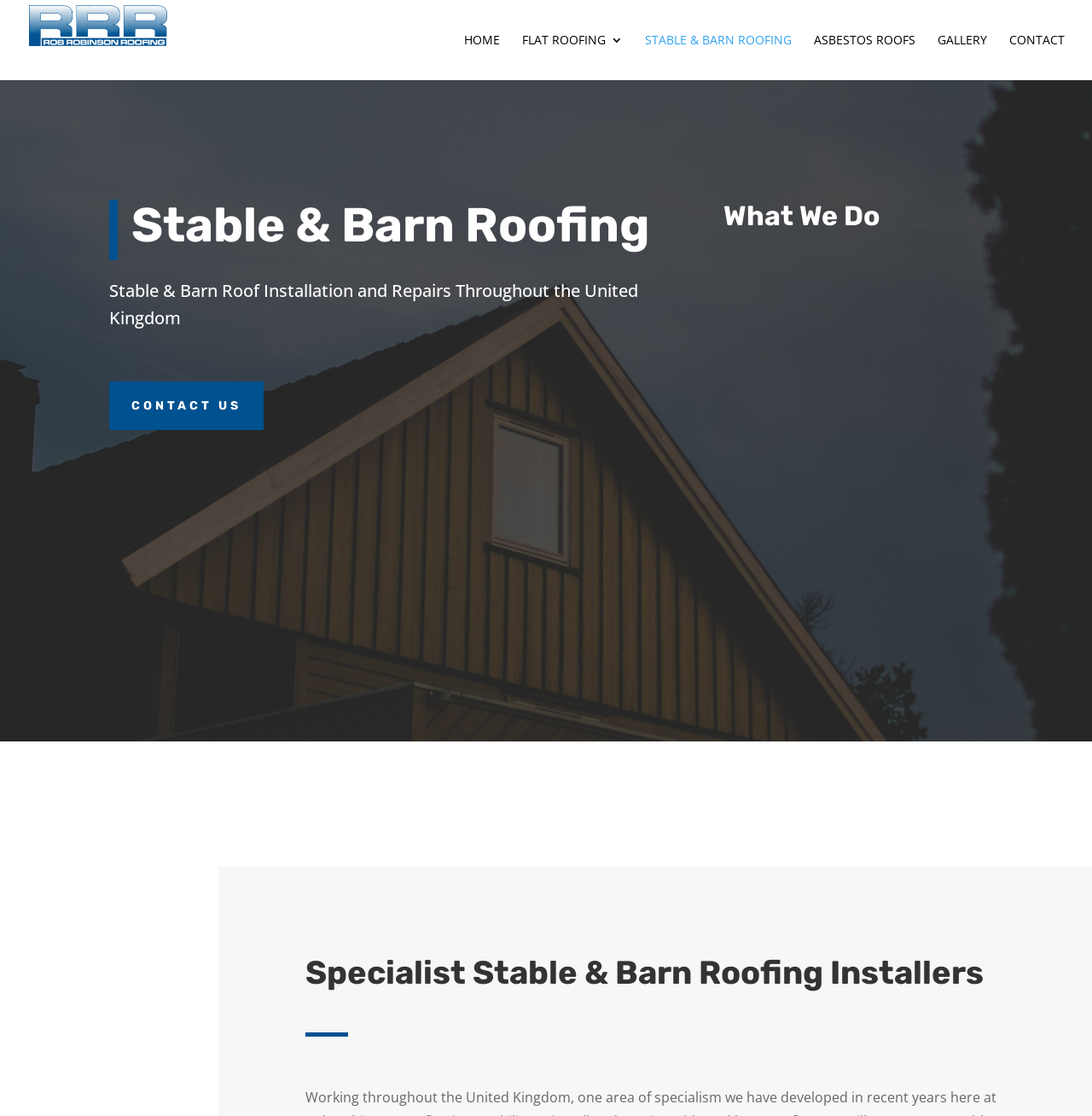Explain the webpage's layout and main content in detail.

The webpage is about Stable & Barn Roofing specialists in the United Kingdom, focusing on construction, installation, and repair of old stable and barn roofs. 

At the top left, there is a logo of "Rob Robinson Roofing" with a link to the company's website. 

Below the logo, there is a navigation menu with links to different sections of the website, including "HOME", "FLAT ROOFING 3", "STABLE & BARN ROOFING", "ASBESTOS ROOFS", "GALLERY", and "CONTACT". 

The main content of the webpage is divided into two sections. On the left, there are three headings: "Stable & Barn Roofing", "Stable & Barn Roof Installation and Repairs Throughout the United Kingdom", and "Get a Quote For Your Project". 

On the right, there are three tables with headings "What We Do", "Installation", "Repairs", and "Maintenance". Each table describes the services provided by the company, including installation of new stable and barn roofing, repairs to existing roofing, and on-going maintenance. 

At the bottom of the page, there is a call-to-action link "CONTACT US $" and a heading "Specialist Stable & Barn Roofing Installers".